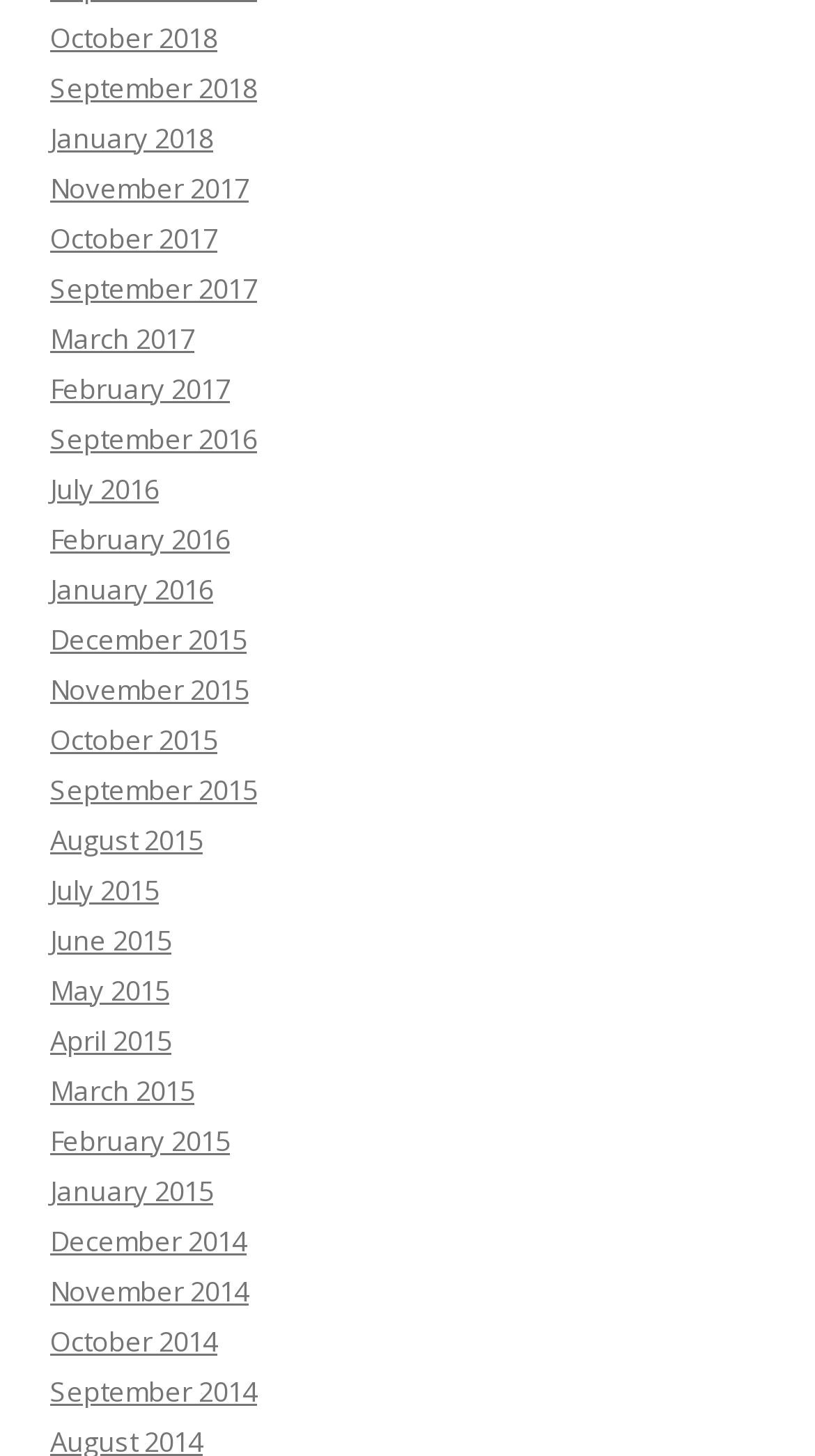Determine the bounding box coordinates for the element that should be clicked to follow this instruction: "view September 2017". The coordinates should be given as four float numbers between 0 and 1, in the format [left, top, right, bottom].

[0.062, 0.184, 0.315, 0.21]